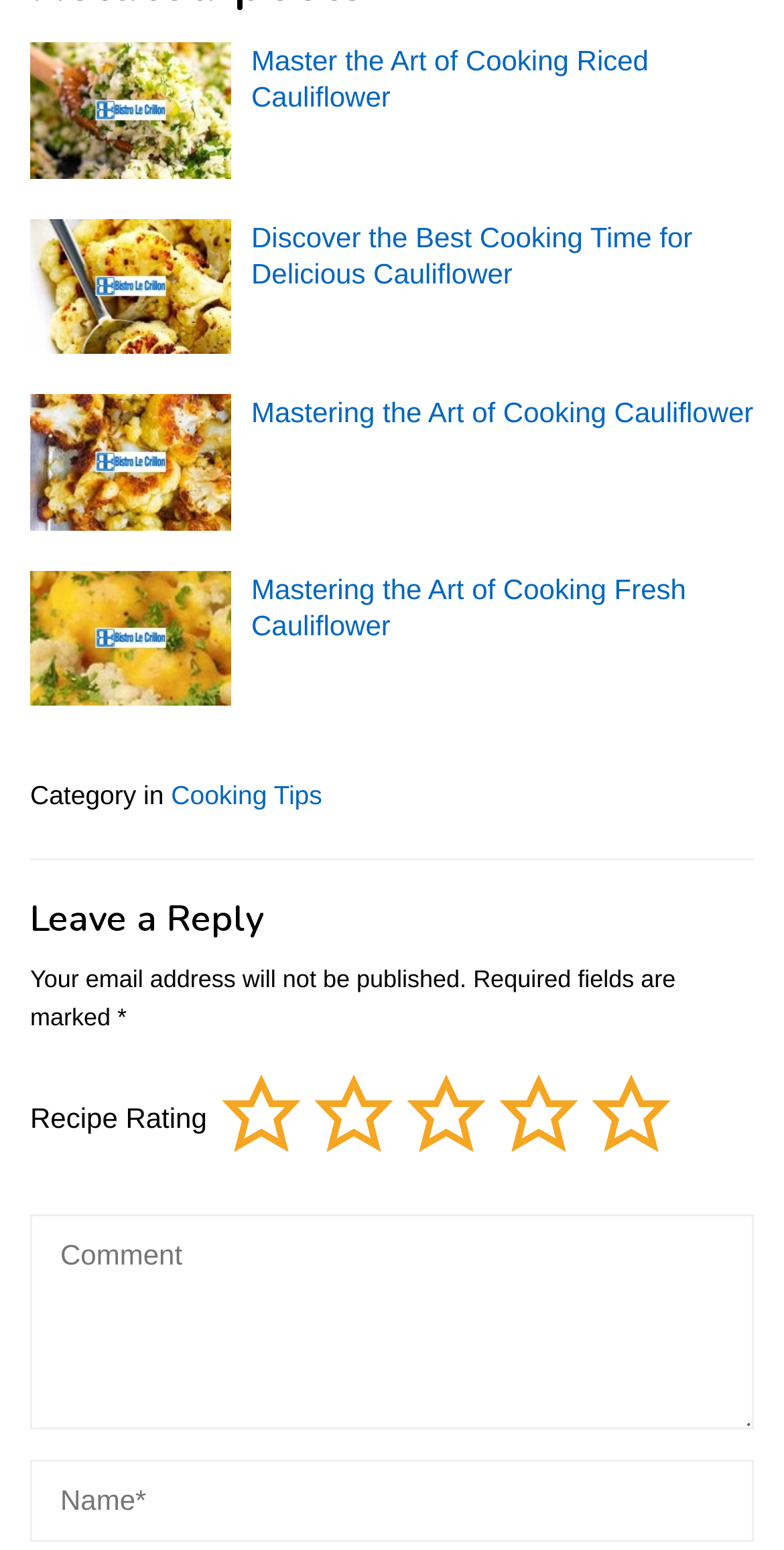Based on the image, give a detailed response to the question: What is the topic of the webpage?

Based on the images and links on the webpage, it appears to be about cooking cauliflower, with different recipes and cooking times.